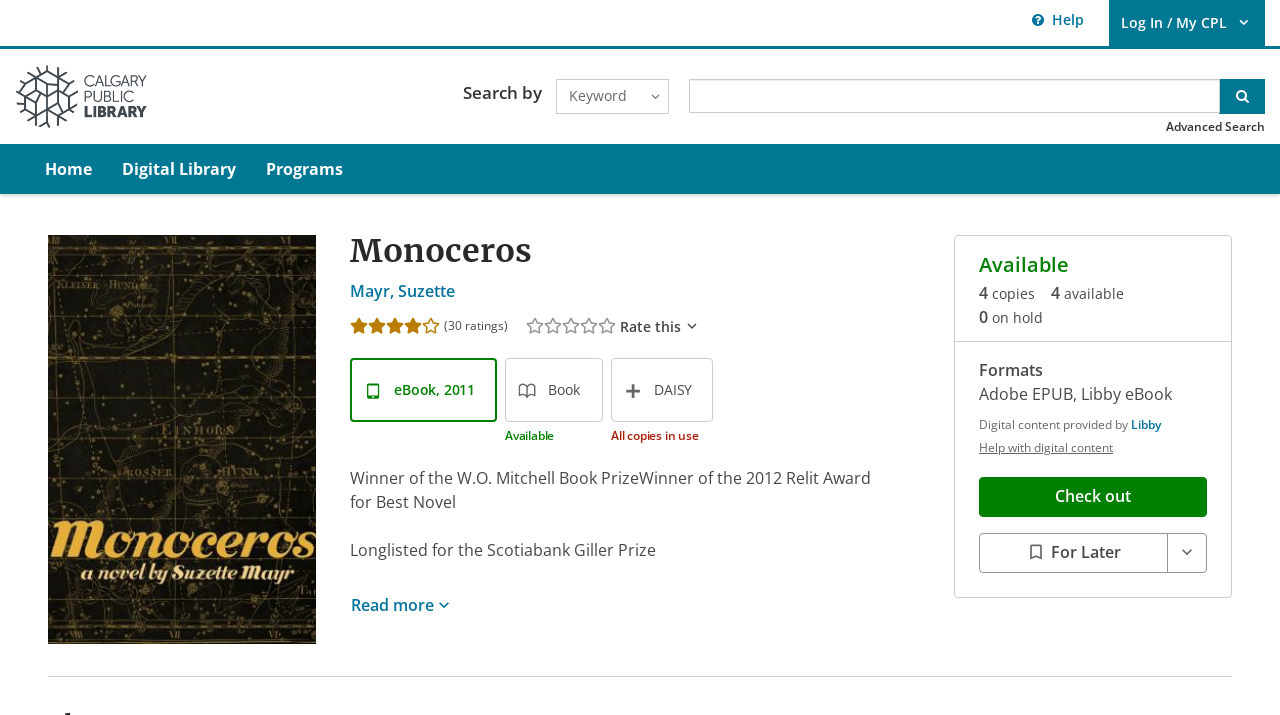Give a full account of the webpage's elements and their arrangement.

The webpage is about a book titled "Monoceros" by Suzette Mayr, available on the Calgary Public Library's website. At the top, there are three "Skip to" links, followed by a "Help" link and a "User Log In / My CPL" link. Below these links, there is a Calgary Public Library logo image and a search bar with a "Keyword" button and a "Search" button.

On the left side, there is a menu with links to "Home", "Digital Library", and "Programs". The main content area is divided into two sections. The top section has the book title "Monoceros" in a large font, followed by the author's name, a rating of 3.8 out of 5 stars, and a "Rate this title" button. Below this, there are links to different formats of the book, including eBook and DAISY.

The bottom section of the main content area lists the book's awards and nominations, including the W.O. Mitchell Book Prize, the Relit Award for Best Novel, and the Scotiabank Giller Prize. There is also a "Read more about this title" button.

Further down, there is a section titled "Title availability" with information about the book's availability, including the number of copies and holds. Below this, there are details about the book's formats, including Adobe EPUB and Libby eBook. There are also links to "Digital content provided by Libby" and "Help with digital content". Finally, there are buttons to "Check out" the book and add it to a shelf.